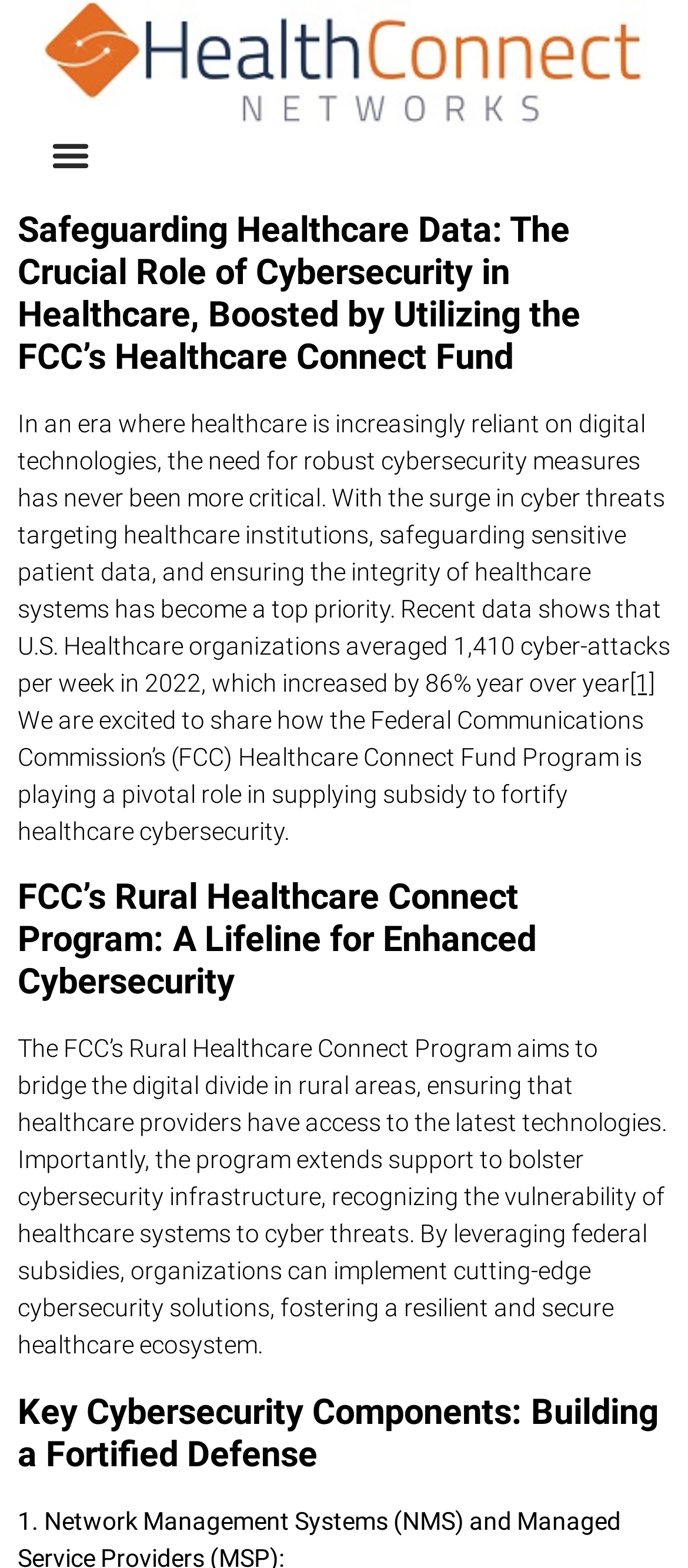Give a complete and precise description of the webpage's appearance.

The webpage is focused on the crucial role of cybersecurity in healthcare, particularly in the context of the Federal Communications Commission's (FCC) Healthcare Connect Fund Program. At the top of the page, there is a link and a menu toggle button, situated side by side. Below them, a prominent heading reads "Safeguarding Healthcare Data: The Crucial Role of Cybersecurity in Healthcare, Boosted by Utilizing the FCC's Healthcare Connect Fund".

Following this heading, a block of text explains the importance of robust cybersecurity measures in healthcare, citing the surge in cyber threats and the need to safeguard sensitive patient data. This text is accompanied by a link, positioned to its right. 

Further down, another block of text discusses the FCC's Healthcare Connect Fund Program and its role in supplying subsidies to fortify healthcare cybersecurity. This is followed by a heading that reads "FCC's Rural Healthcare Connect Program: A Lifeline for Enhanced Cybersecurity". 

Below this heading, a lengthy paragraph explains the program's aim to bridge the digital divide in rural areas and its support for bolstering cybersecurity infrastructure. Finally, at the bottom of the page, a heading titled "Key Cybersecurity Components: Building a Fortified Defense" is situated.